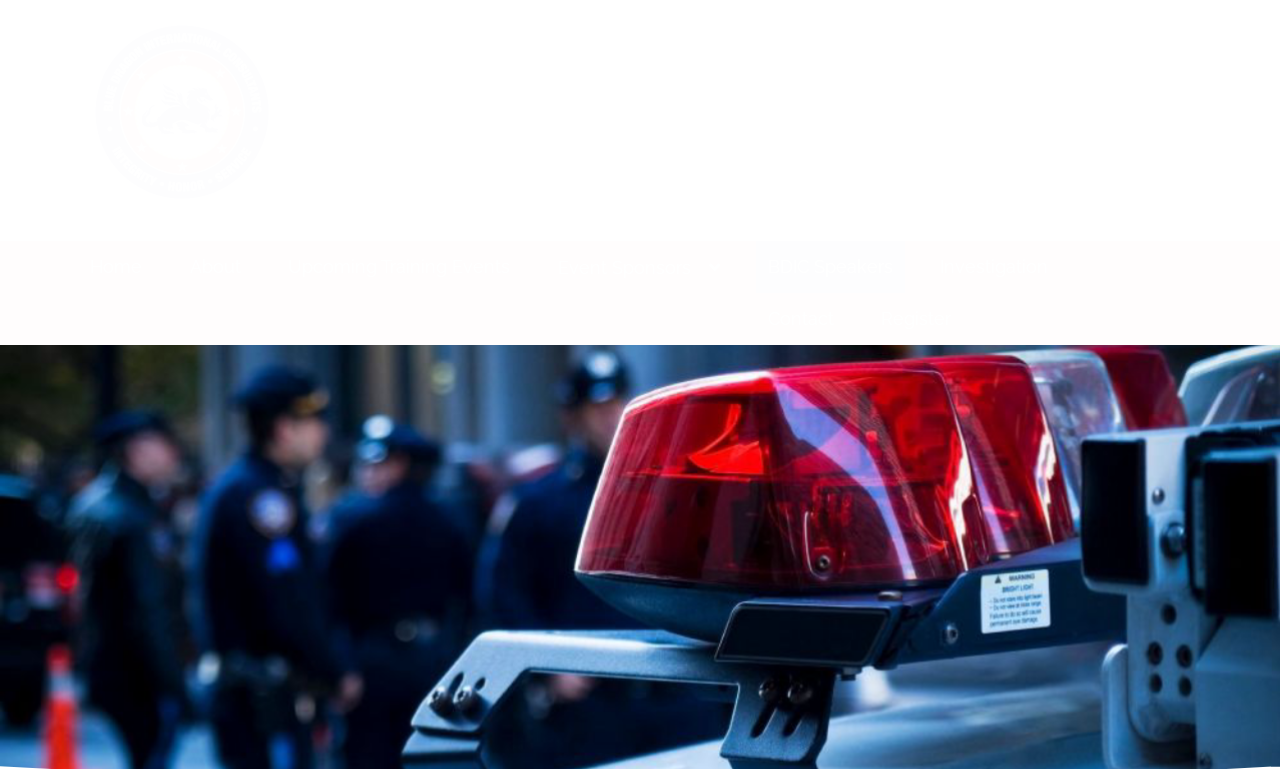Please identify the bounding box coordinates of the clickable region that I should interact with to perform the following instruction: "go to home page". The coordinates should be expressed as four float numbers between 0 and 1, i.e., [left, top, right, bottom].

[0.061, 0.313, 0.12, 0.38]